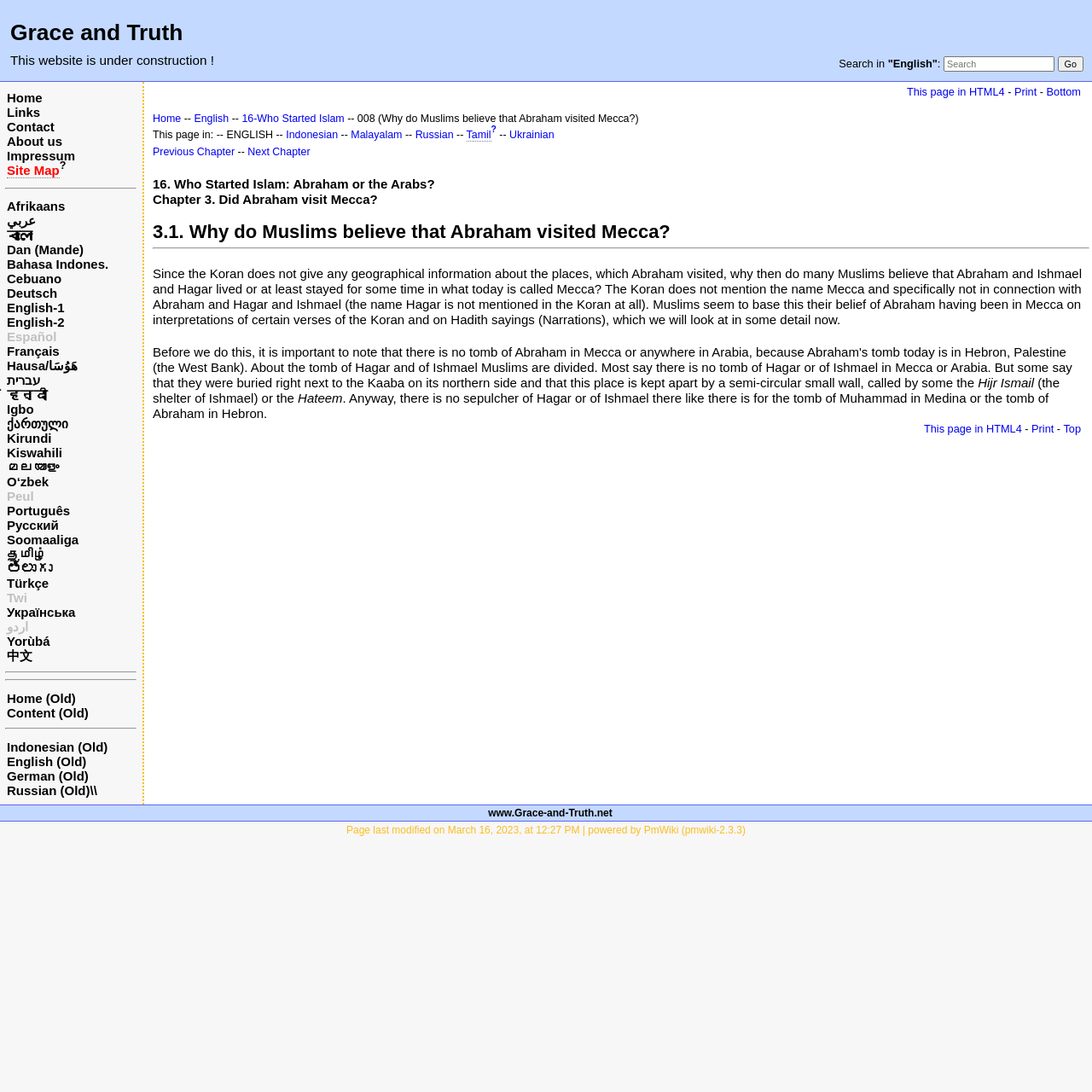Kindly determine the bounding box coordinates for the clickable area to achieve the given instruction: "Click the link 'Journalists and Scientists Talking'".

None